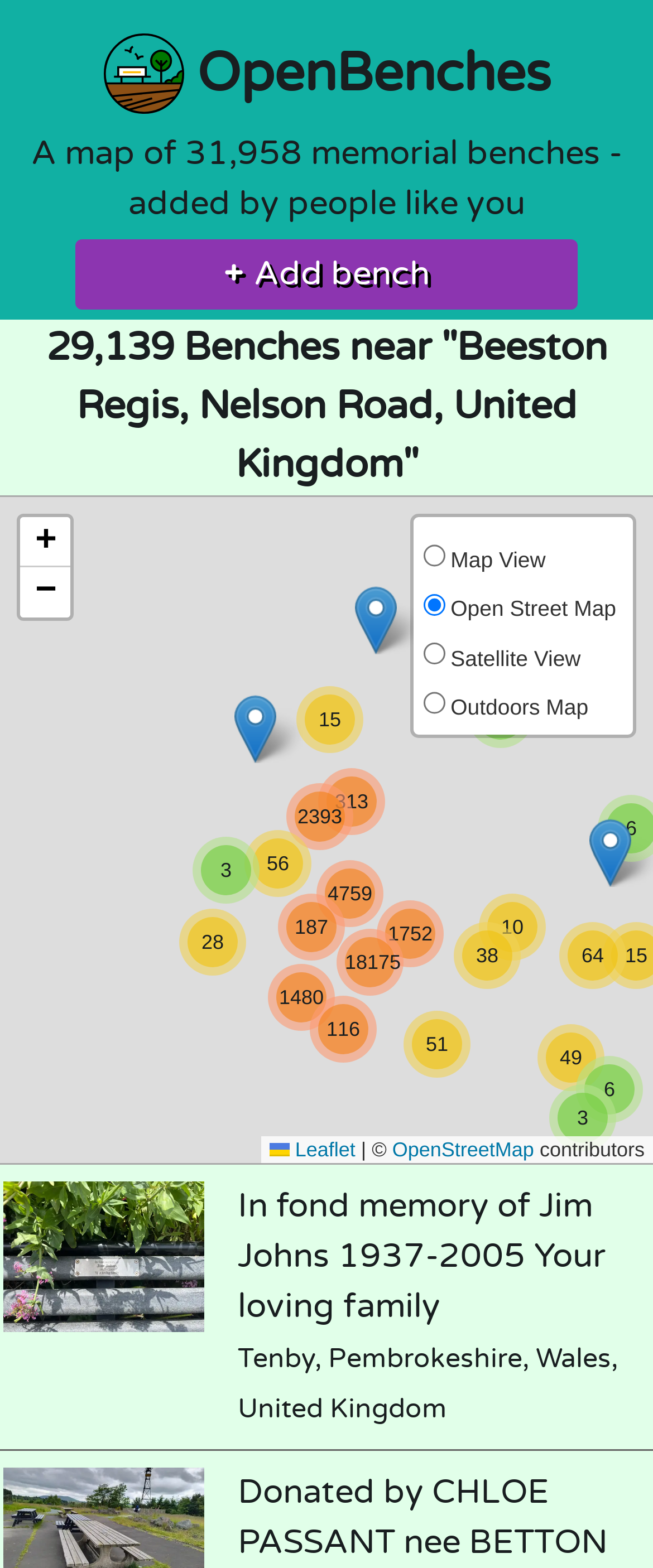Offer a thorough description of the webpage.

This webpage is about OpenBenches, a platform that maps memorial benches. The page is focused on Beeston Regis, Nelson Road, United Kingdom, with a heading "Open Benches" at the top left corner. Below it, there is a brief description of the platform, stating that it has a map of 31,958 memorial benches added by users.

On the top right corner, there is a link to add a new bench. Below the description, there is a heading "29,139 Benches near 'Beeston Regis, Nelson Road, United Kingdom'" that spans the entire width of the page.

The majority of the page is taken up by a map, which has various markers and buttons scattered across it. There are 15 buttons with numbers ranging from 2 to 18175, and three buttons labeled "Marker". The map also has zoom-in and zoom-out buttons at the top left corner.

At the top right corner of the map, there is a menu with four radio buttons for selecting different map views: Map View, Open Street Map, Satellite View, and Outdoors Map. Open Street Map is selected by default.

At the bottom of the page, there are three links: one to Leaflet, one to OpenStreetMap, and one to a memorial bench dedicated to Jim Johns. Below the links, there is a group of elements that includes a static text "Tenby, Pembrokeshire, Wales, United Kingdom" and a few other UI elements.